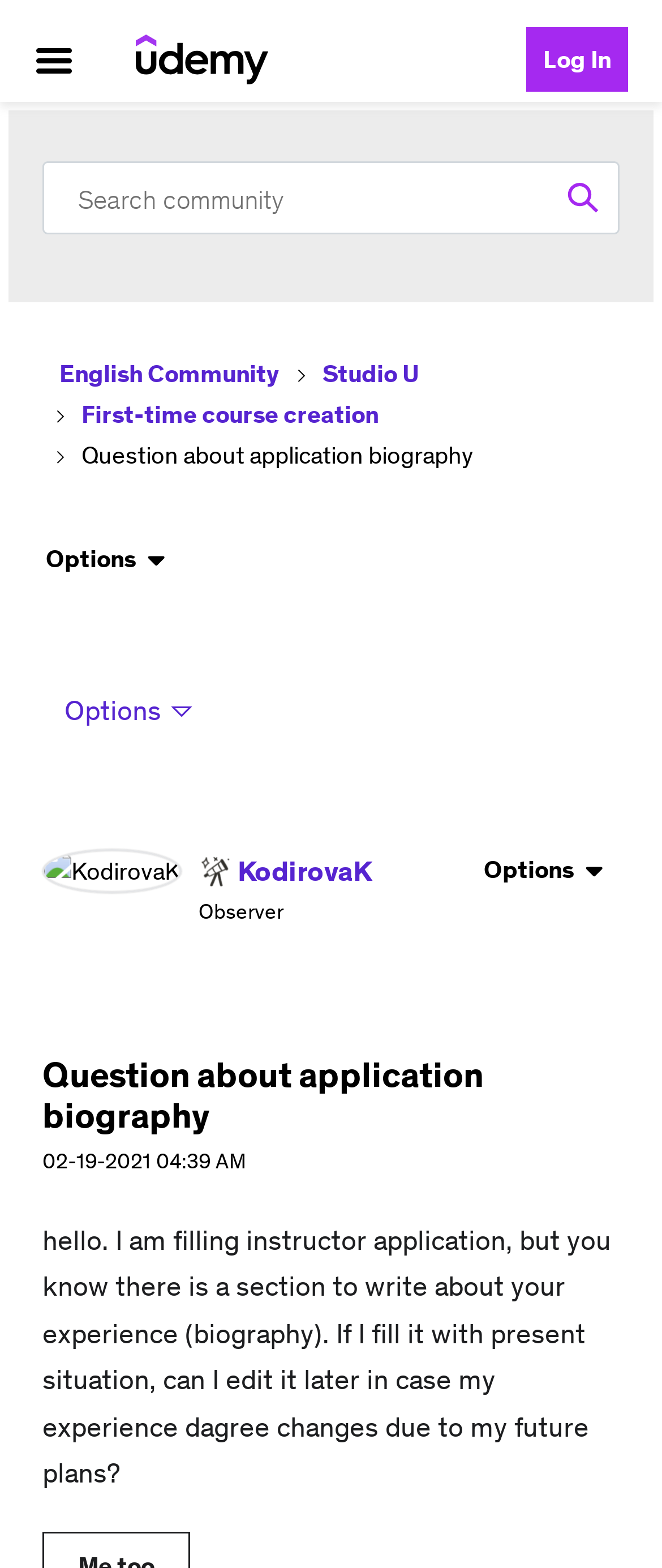Provide a short, one-word or phrase answer to the question below:
How many links are in the breadcrumbs navigation?

3